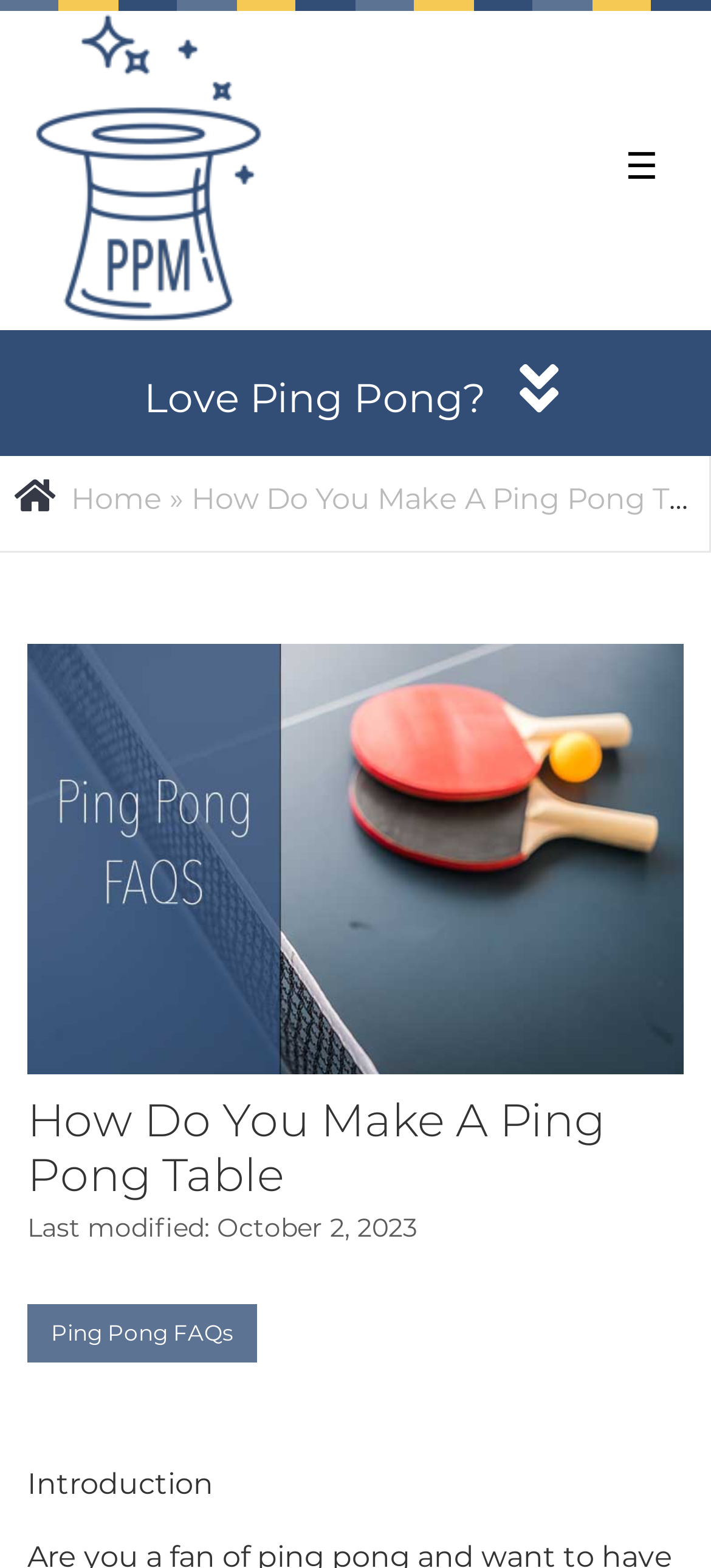What is the logo of the website?
Look at the image and respond with a one-word or short-phrase answer.

Table Tennis Girl